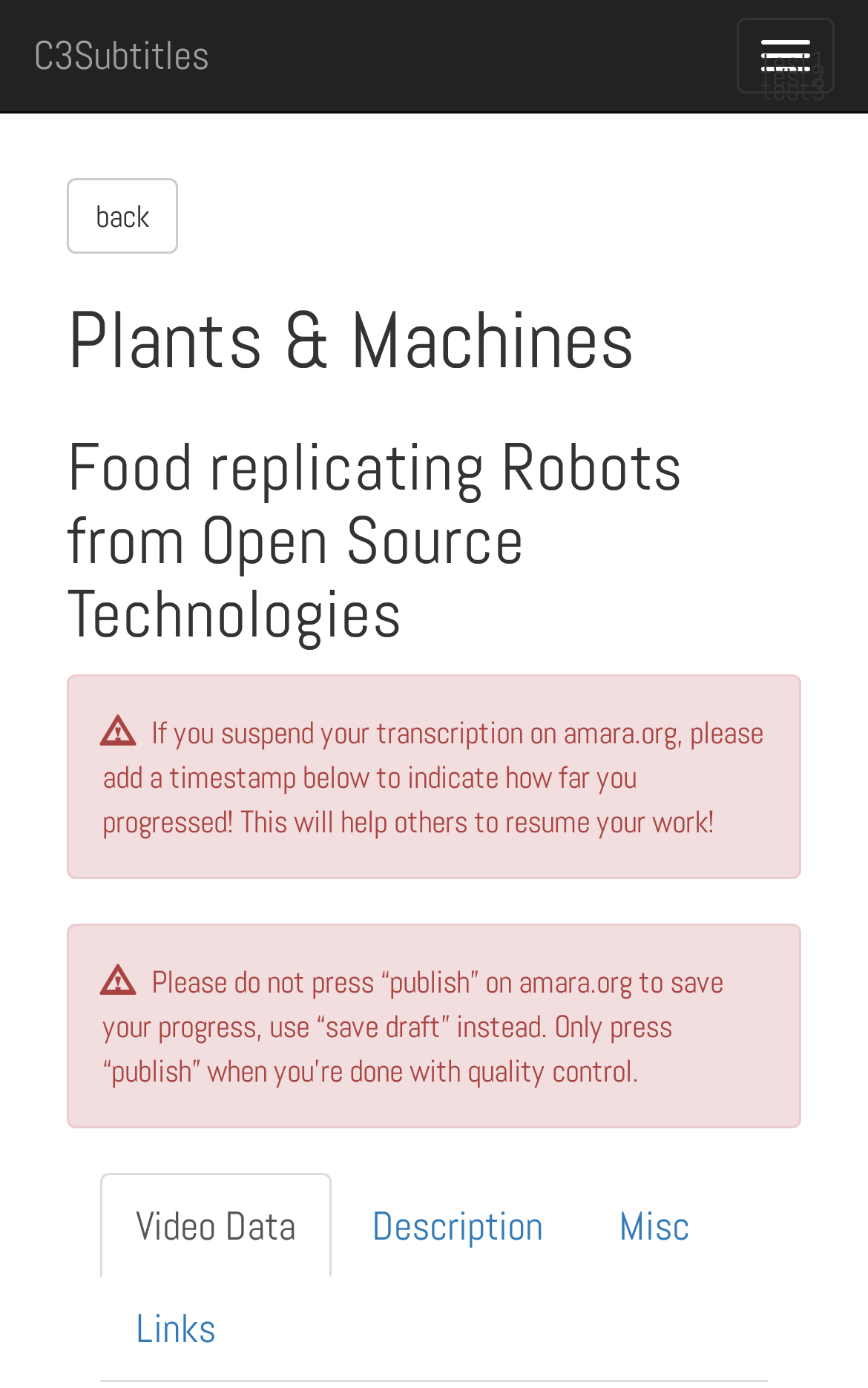Given the description Toggle navigation test1 test2 test3, predict the bounding box coordinates of the UI element. Ensure the coordinates are in the format (top-left x, top-left y, bottom-right x, bottom-right y) and all values are between 0 and 1.

[0.849, 0.013, 0.962, 0.067]